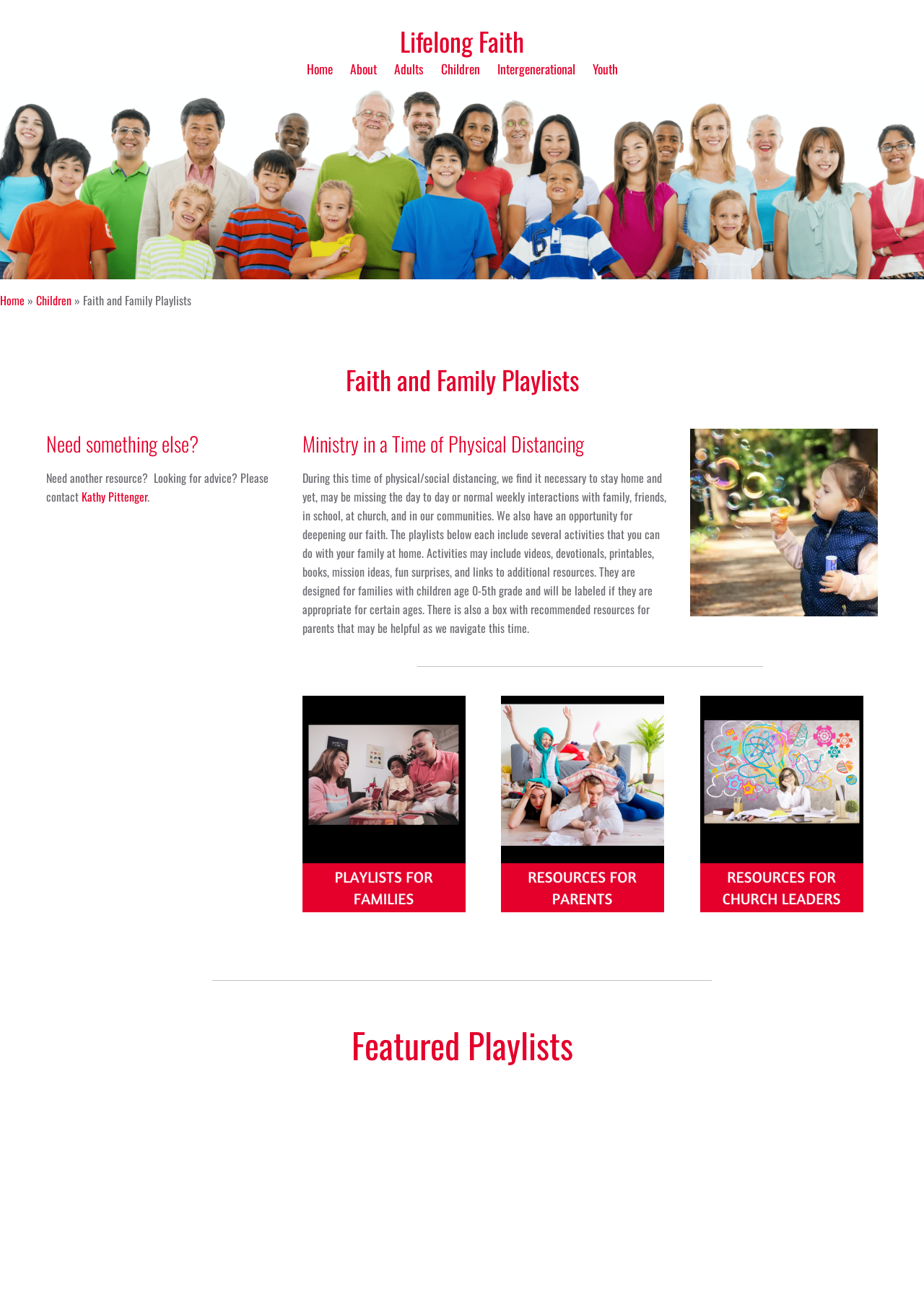Please determine the bounding box coordinates for the element with the description: "Kathy Pittenger".

[0.088, 0.375, 0.159, 0.388]